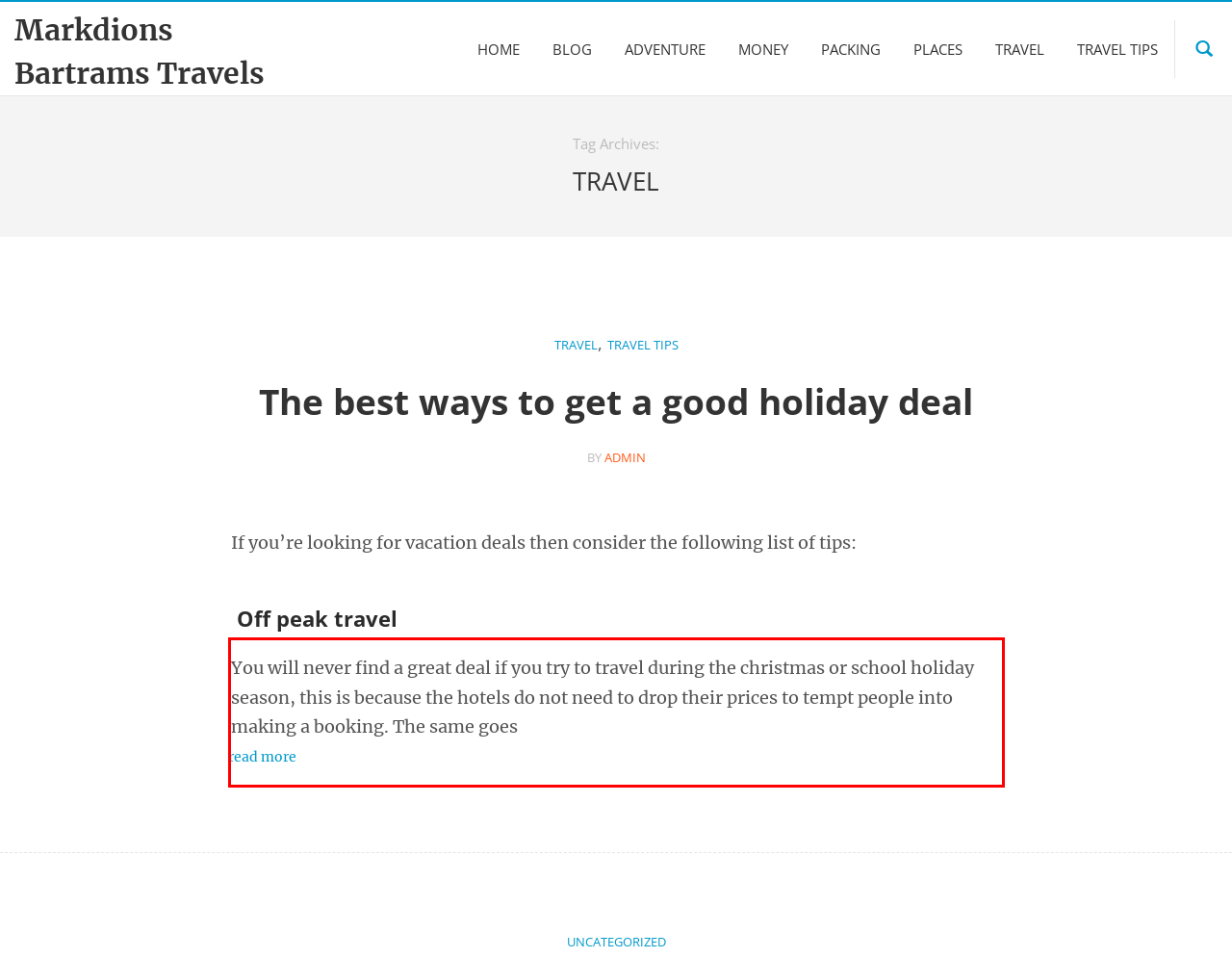Please look at the webpage screenshot and extract the text enclosed by the red bounding box.

You will never find a great deal if you try to travel during the christmas or school holiday season, this is because the hotels do not need to drop their prices to tempt people into making a booking. The same goes read more